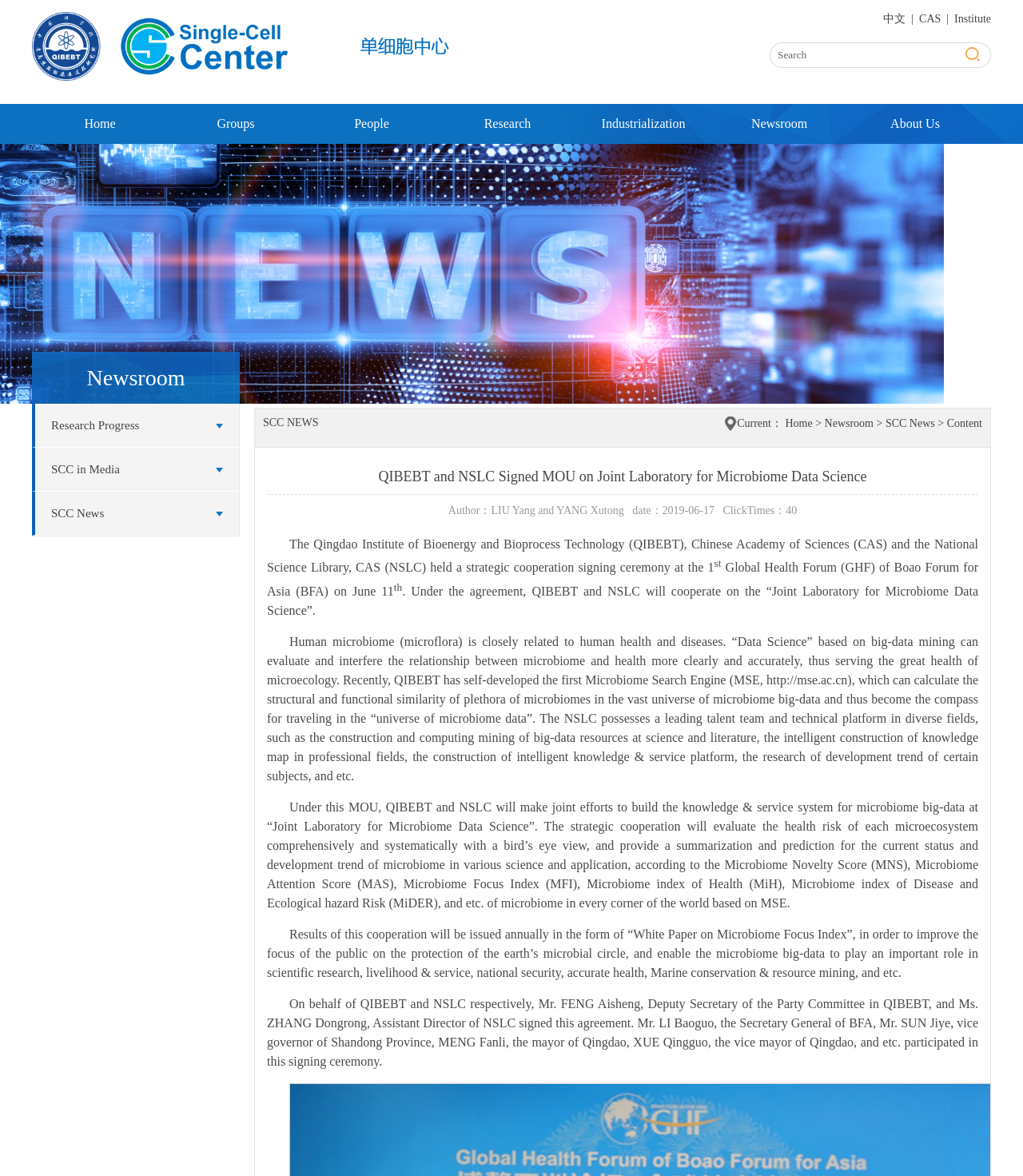Find and provide the bounding box coordinates for the UI element described with: "SCC in Media".

[0.034, 0.381, 0.218, 0.417]